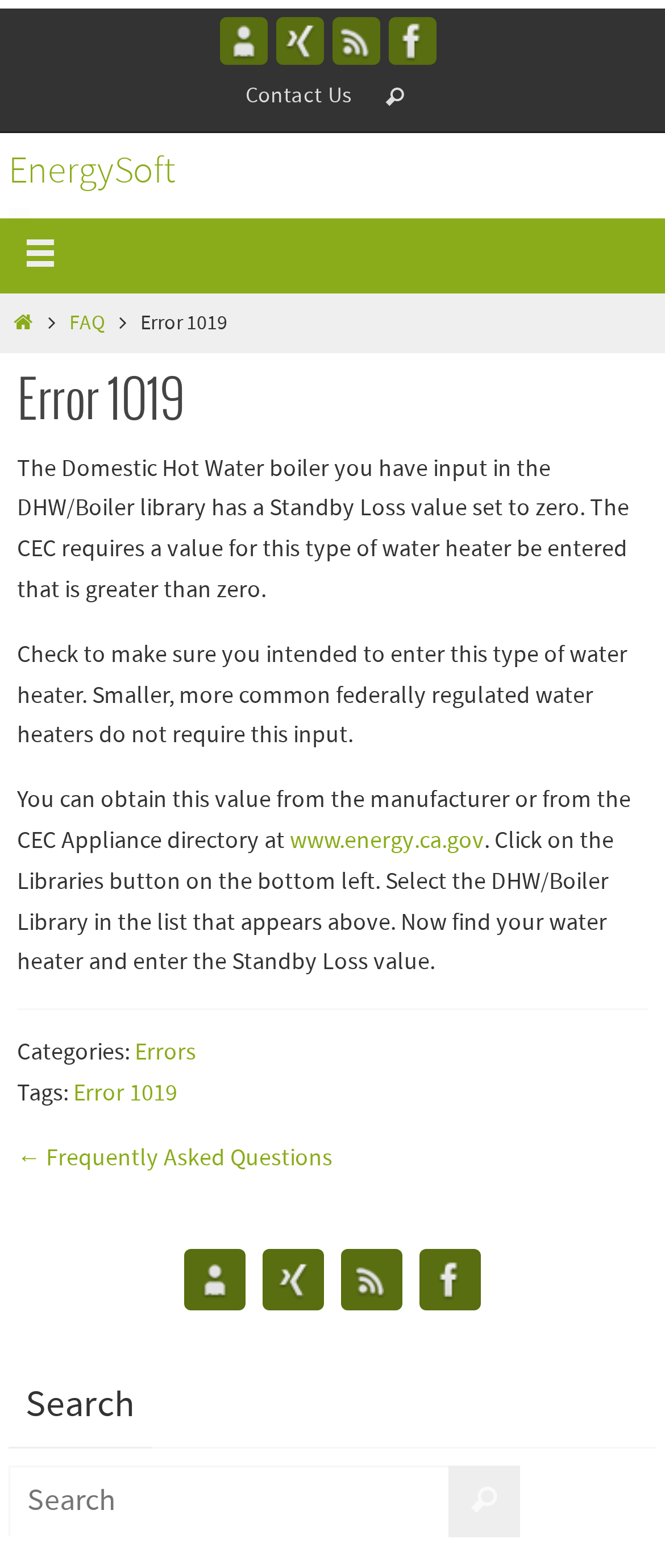Please indicate the bounding box coordinates of the element's region to be clicked to achieve the instruction: "Click on virtual activities for kids". Provide the coordinates as four float numbers between 0 and 1, i.e., [left, top, right, bottom].

None